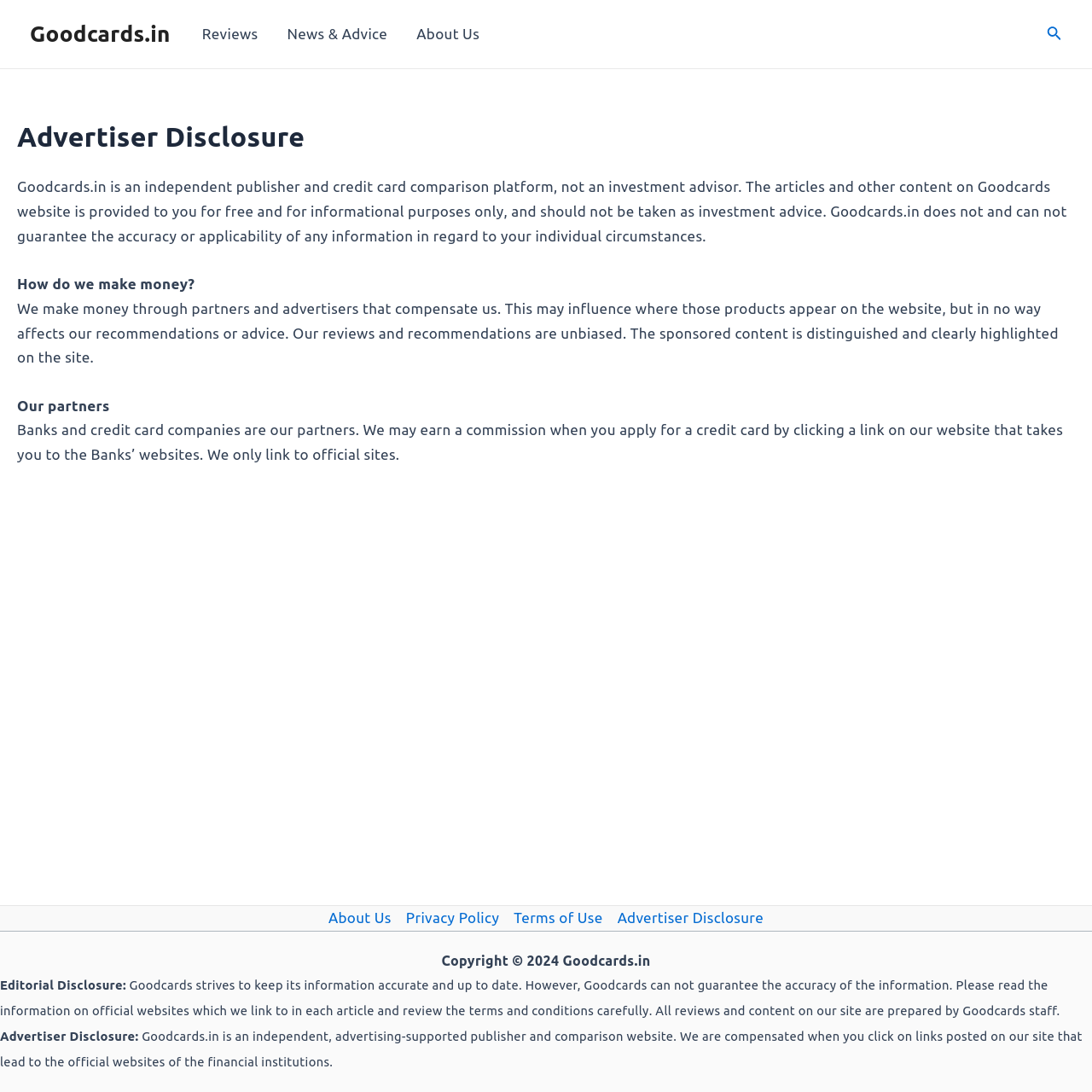Please find and report the bounding box coordinates of the element to click in order to perform the following action: "Click on the Goodcards.in link". The coordinates should be expressed as four float numbers between 0 and 1, in the format [left, top, right, bottom].

[0.027, 0.02, 0.156, 0.043]